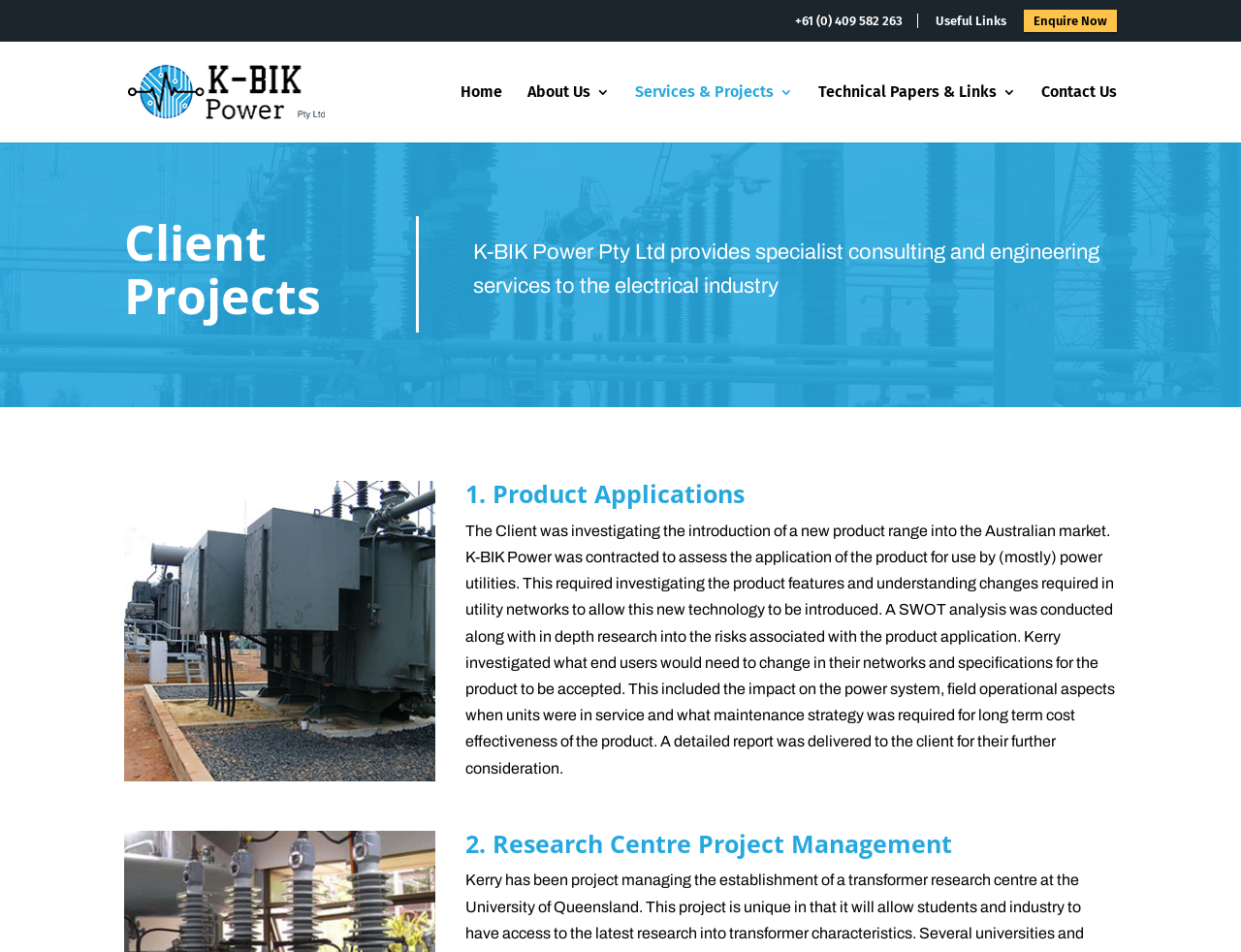Show me the bounding box coordinates of the clickable region to achieve the task as per the instruction: "view services and projects".

[0.512, 0.089, 0.639, 0.149]